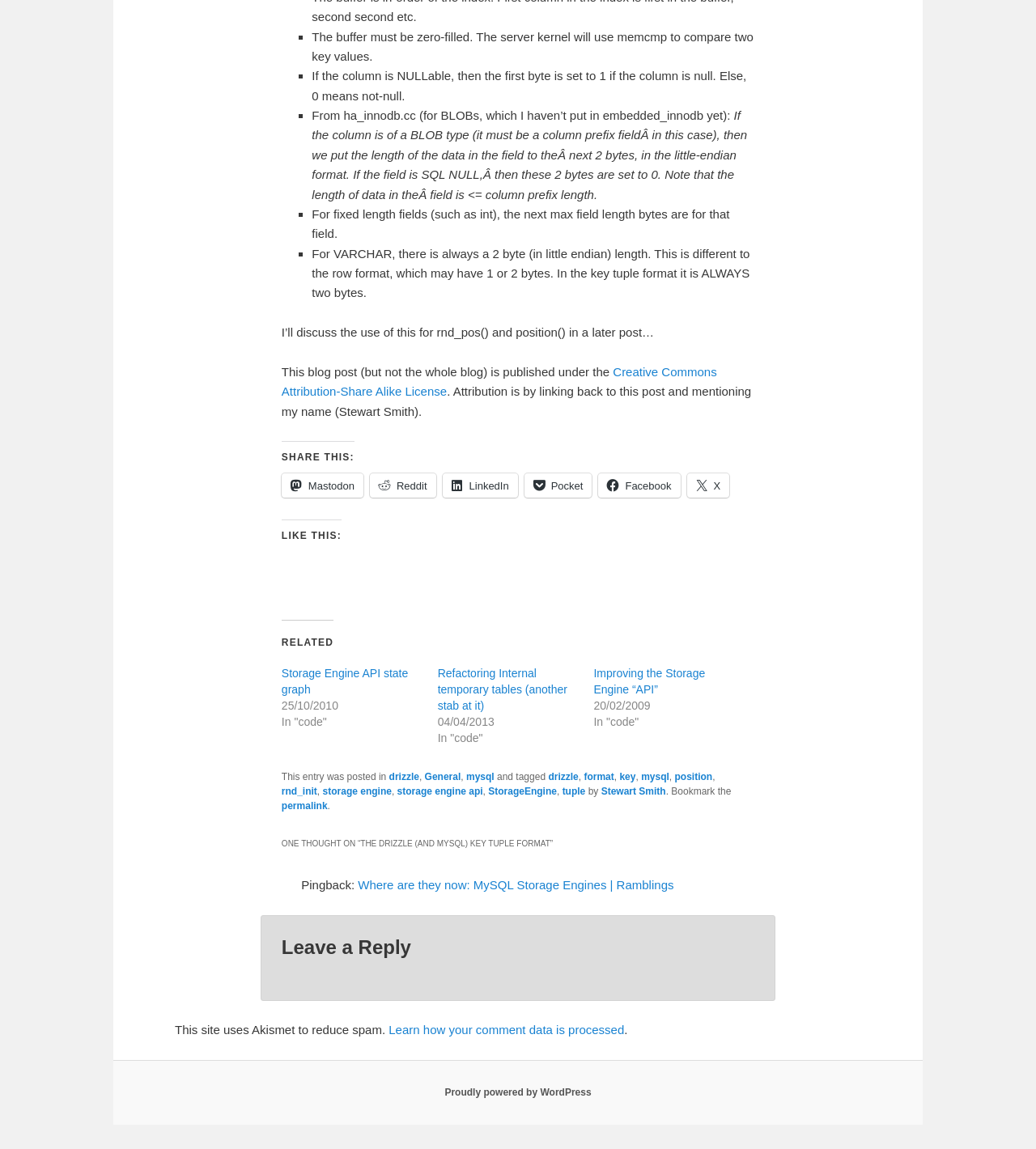How many bytes are used to store the length of a VARCHAR field?
Give a detailed and exhaustive answer to the question.

The text mentions, 'For VARCHAR, there is always a 2 byte (in little endian) length.'